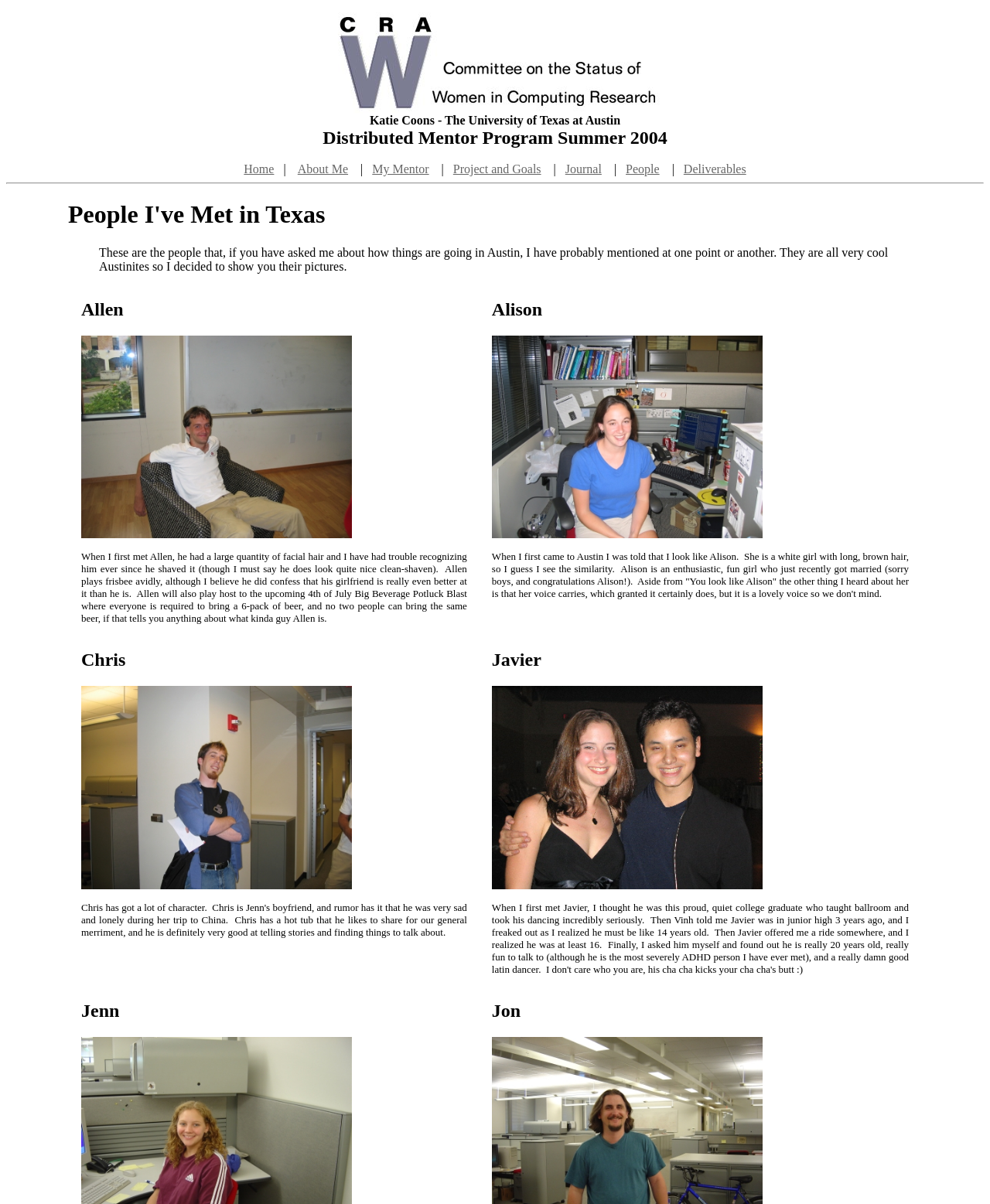How many people are mentioned in the 'People I've Met in Texas' section?
Using the picture, provide a one-word or short phrase answer.

At least 5